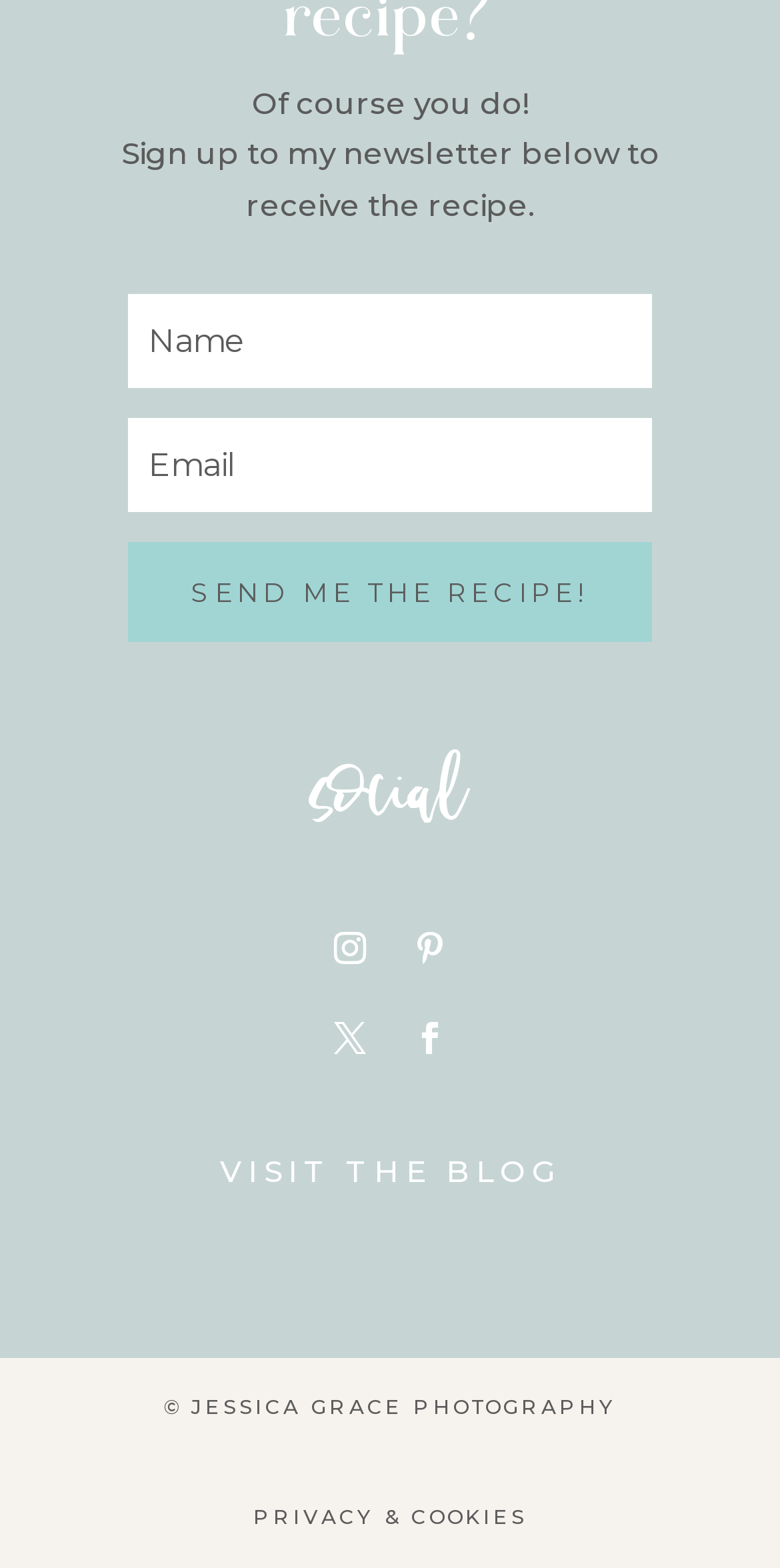What is the purpose of the newsletter?
Could you answer the question in a detailed manner, providing as much information as possible?

The purpose of the newsletter can be inferred from the text 'Sign up to my newsletter below to receive the recipe.' which suggests that the newsletter is used to send the recipe to subscribers.